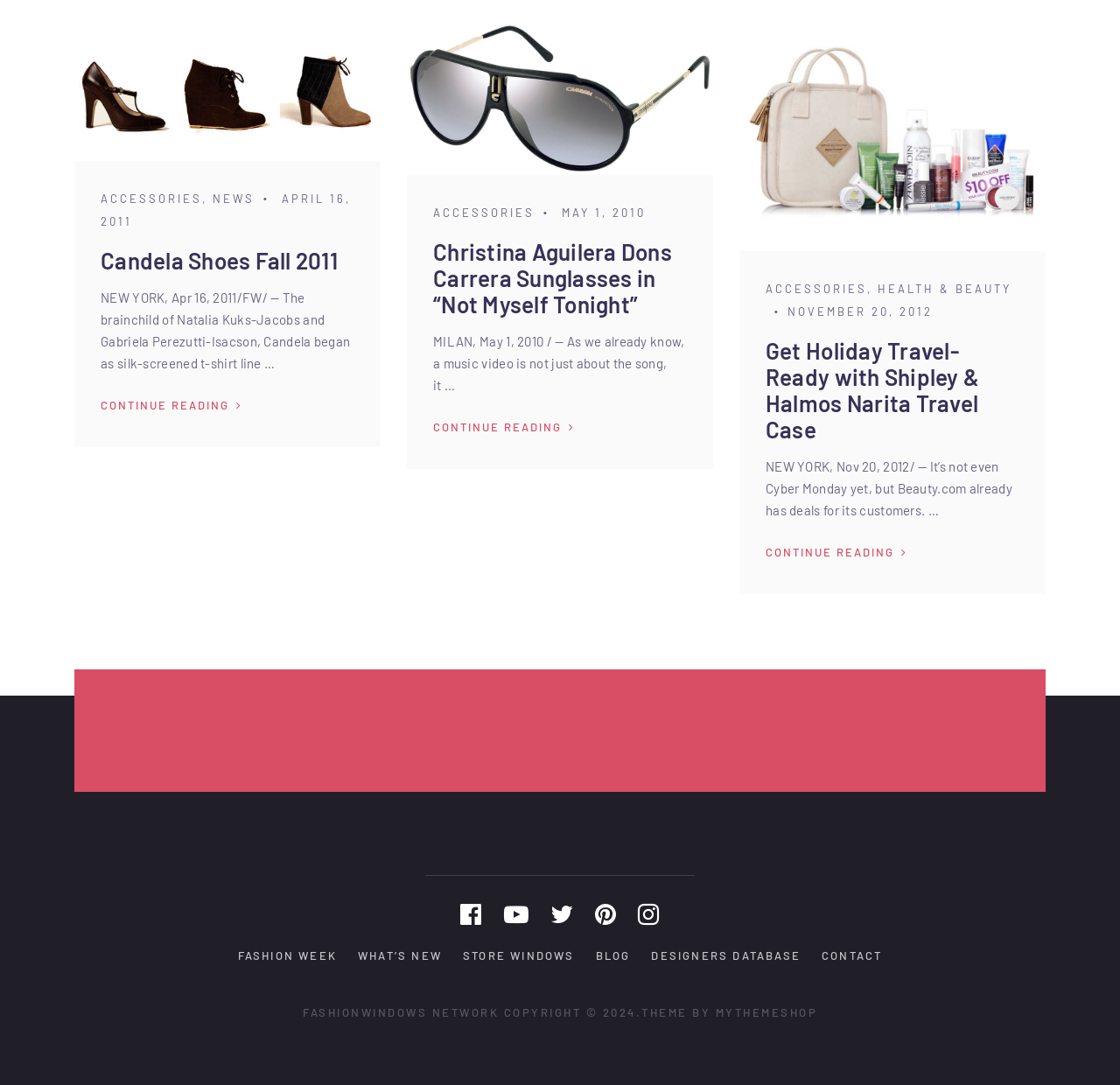Please determine the bounding box coordinates of the clickable area required to carry out the following instruction: "Continue reading about Christina Aguilera Dons Carrera Sunglasses". The coordinates must be four float numbers between 0 and 1, represented as [left, top, right, bottom].

[0.387, 0.384, 0.513, 0.404]